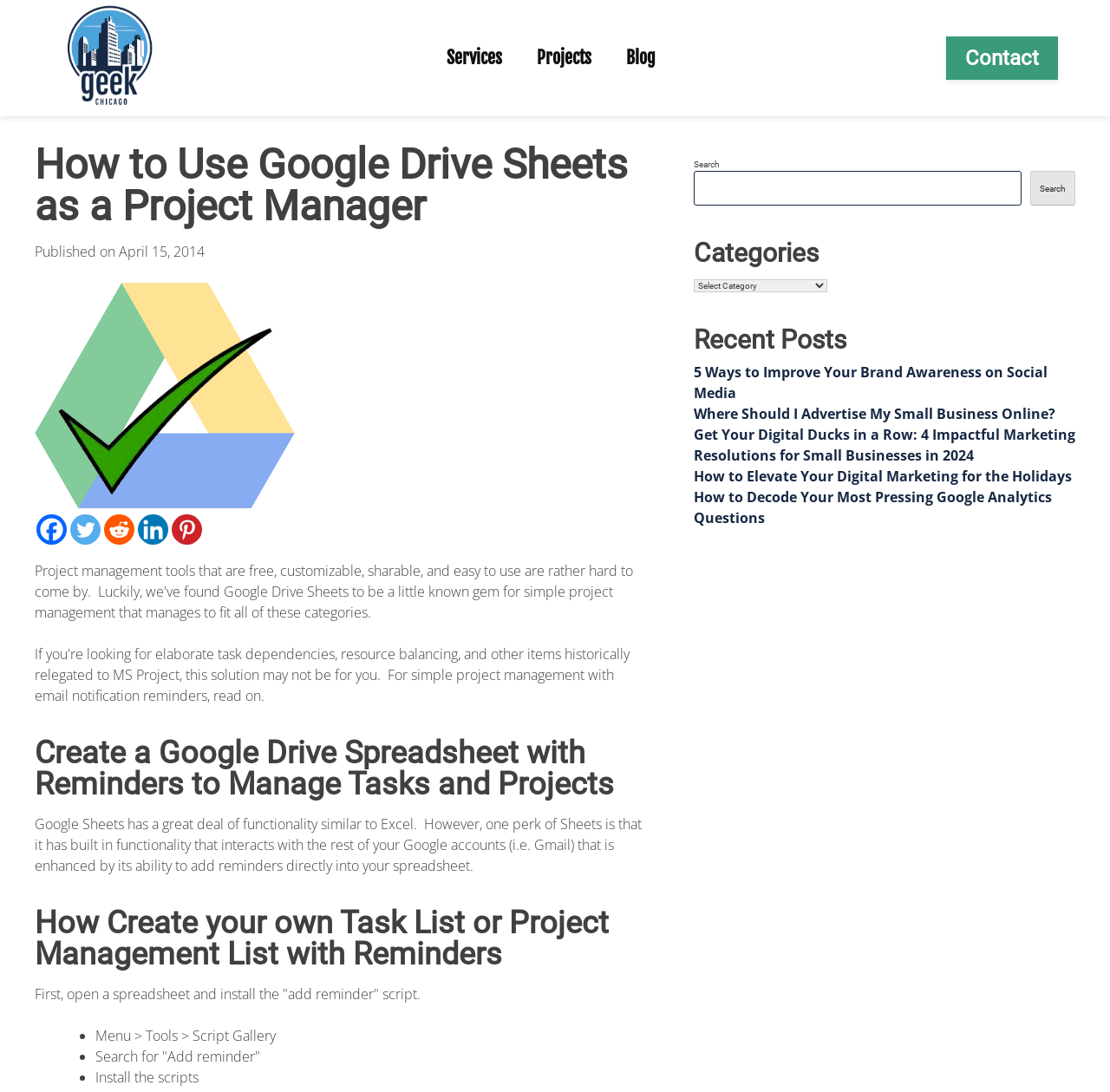Produce an extensive caption that describes everything on the webpage.

The webpage is about using Google Drive Sheets as a project manager, with a focus on creating a spreadsheet with reminders to manage tasks and projects. At the top left corner, there is a Geek Chicago logo, which is an image linked to the website's homepage. Next to it, there are navigation links to "Services", "Projects", "Blog", and "Contact".

Below the logo, there is a heading that reads "How to Use Google Drive Sheets as a Project Manager" followed by a publication date "Published on April 15, 2014". On the right side of the page, there are social media links to Facebook, Twitter, Reddit, Linkedin, and Pinterest.

The main content of the page is divided into sections, each with a heading. The first section explains how to create a Google Drive spreadsheet with reminders to manage tasks and projects. The second section provides a step-by-step guide on how to create a task list or project management list with reminders, including installing the "add reminder" script and searching for it in the script gallery.

On the right side of the page, there is a search bar with a search button. Below it, there are categories and recent posts sections. The categories section has a combobox with a dropdown menu, and the recent posts section lists five article links with titles related to digital marketing and social media.

Overall, the webpage is a tutorial on using Google Drive Sheets for project management, with a focus on creating reminders and task lists. It also provides additional resources and links to related articles on the website.